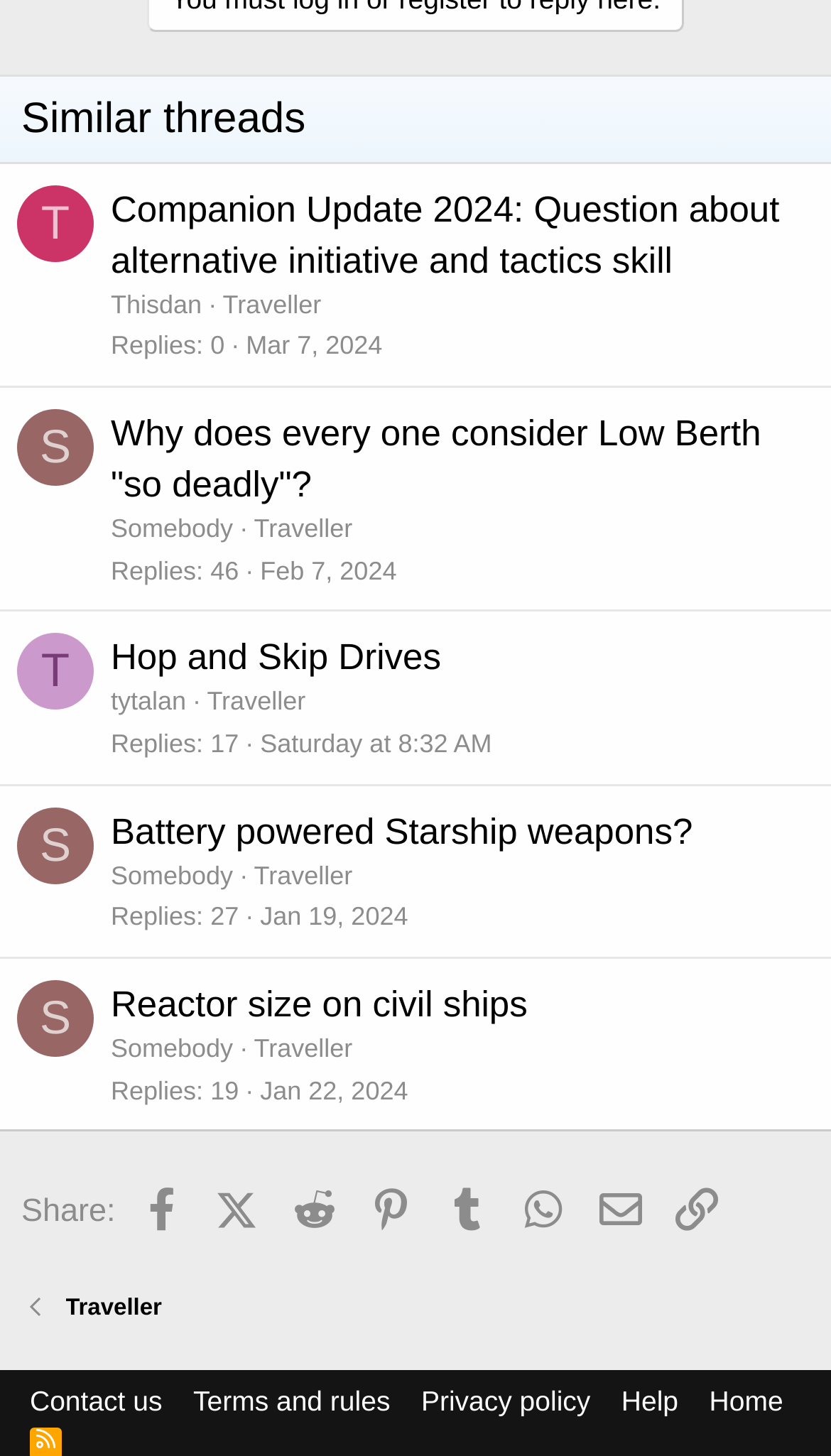Refer to the image and answer the question with as much detail as possible: What is the title of the first thread?

The title of the first thread can be found in the first LayoutTable element, which contains a link element with the text 'Companion Update 2024: Question about alternative initiative and tactics skill'.